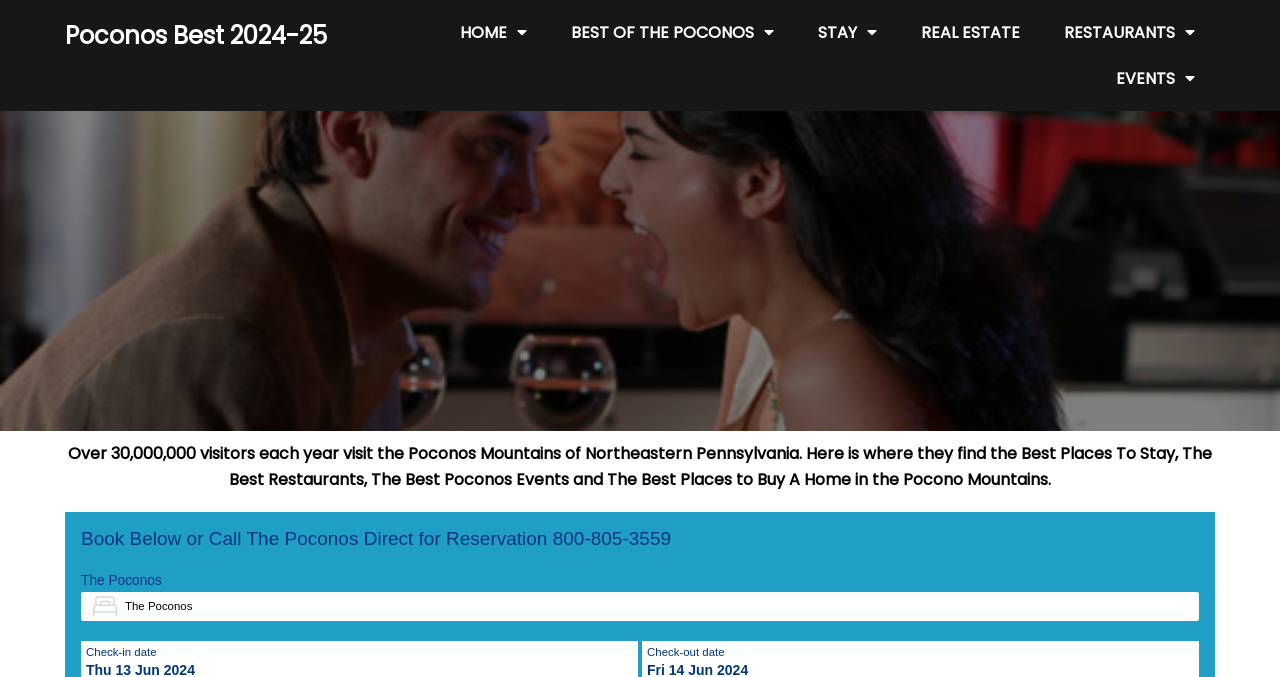Give a concise answer using one word or a phrase to the following question:
What is the phone number for reservations?

800-805-3559